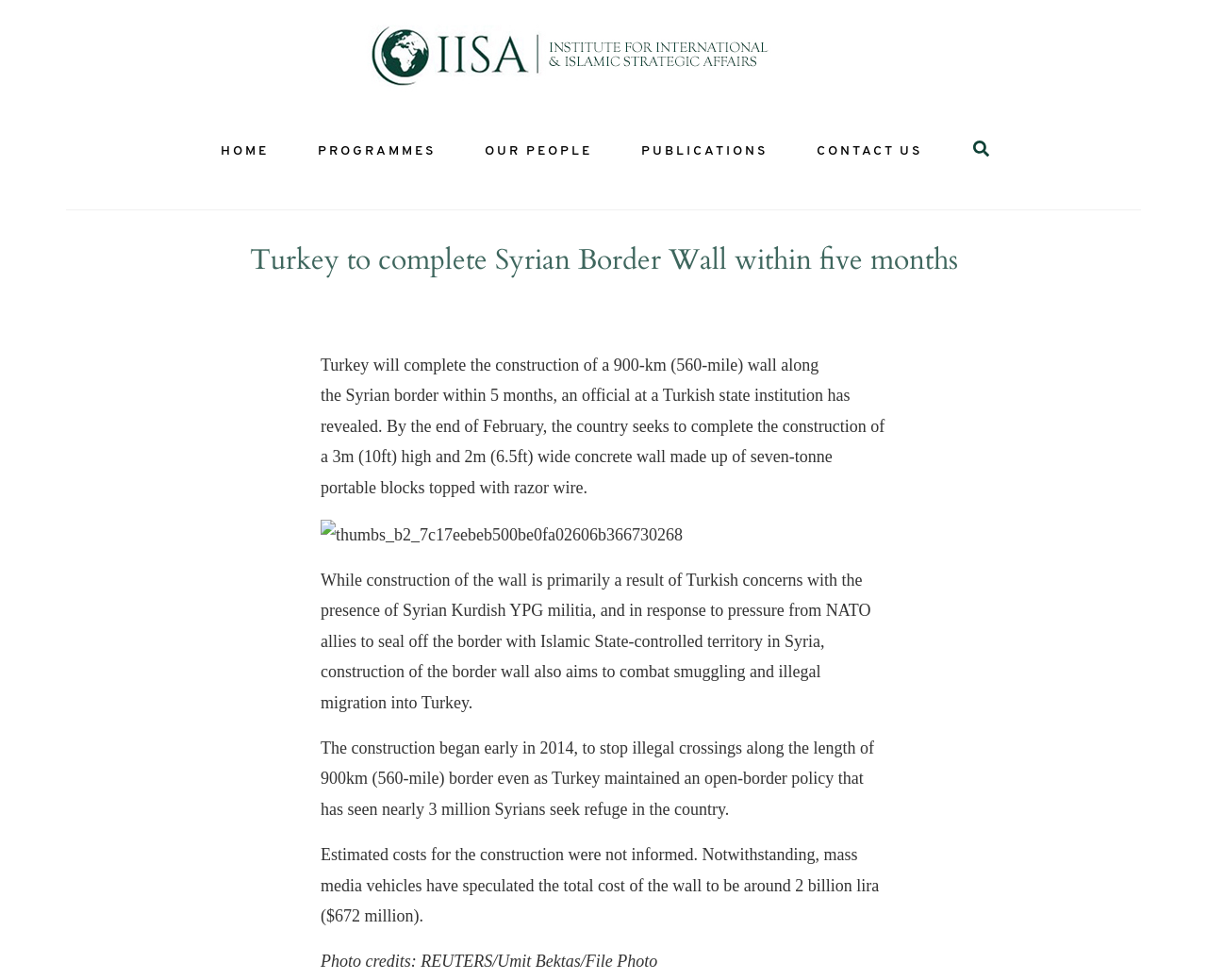Who took the file photo?
Please provide a detailed answer to the question.

The article credits the file photo to REUTERS/Umit Bektas, indicating that Umit Bektas is the photographer who took the file photo.